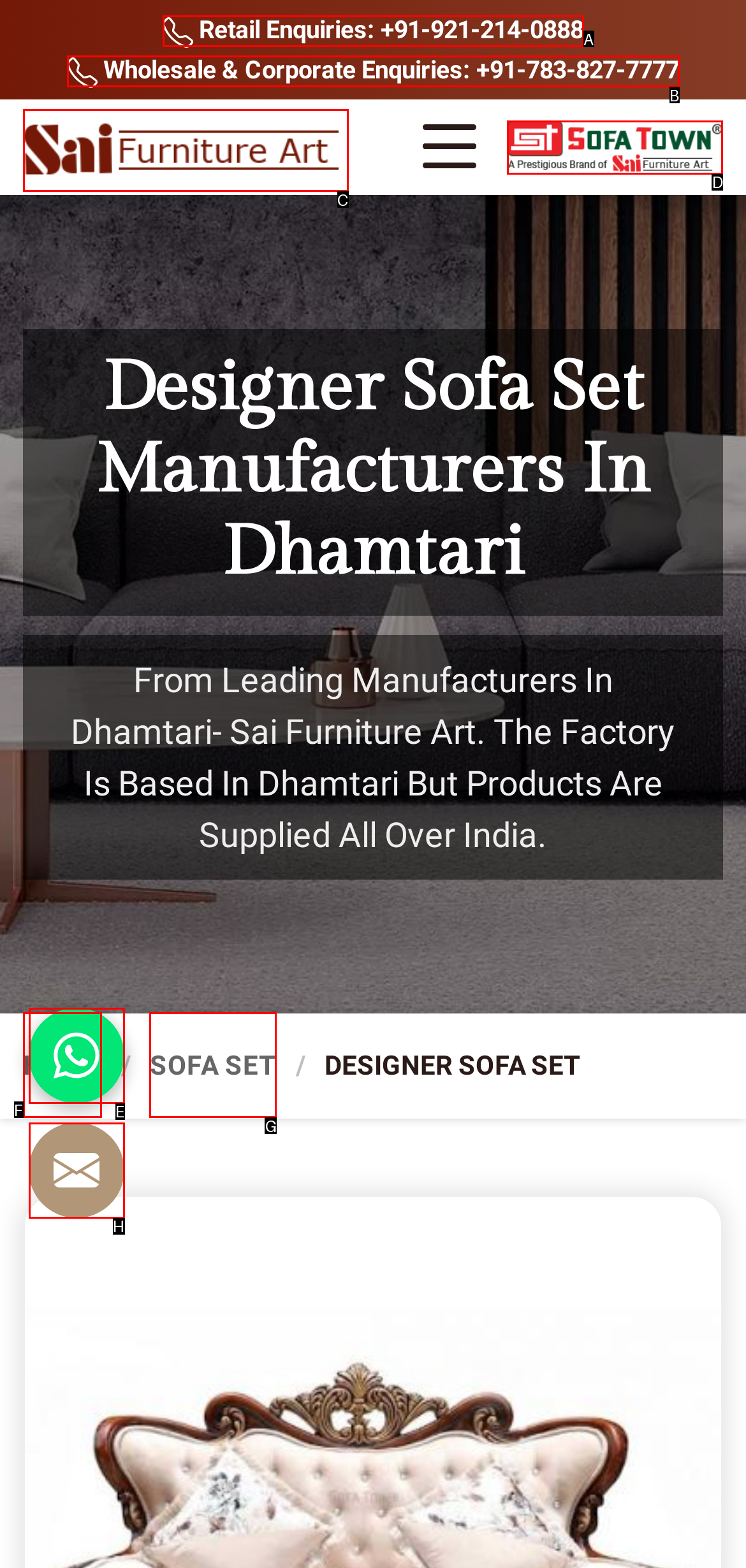Indicate the HTML element to be clicked to accomplish this task: Click on Sofa Town link Respond using the letter of the correct option.

D